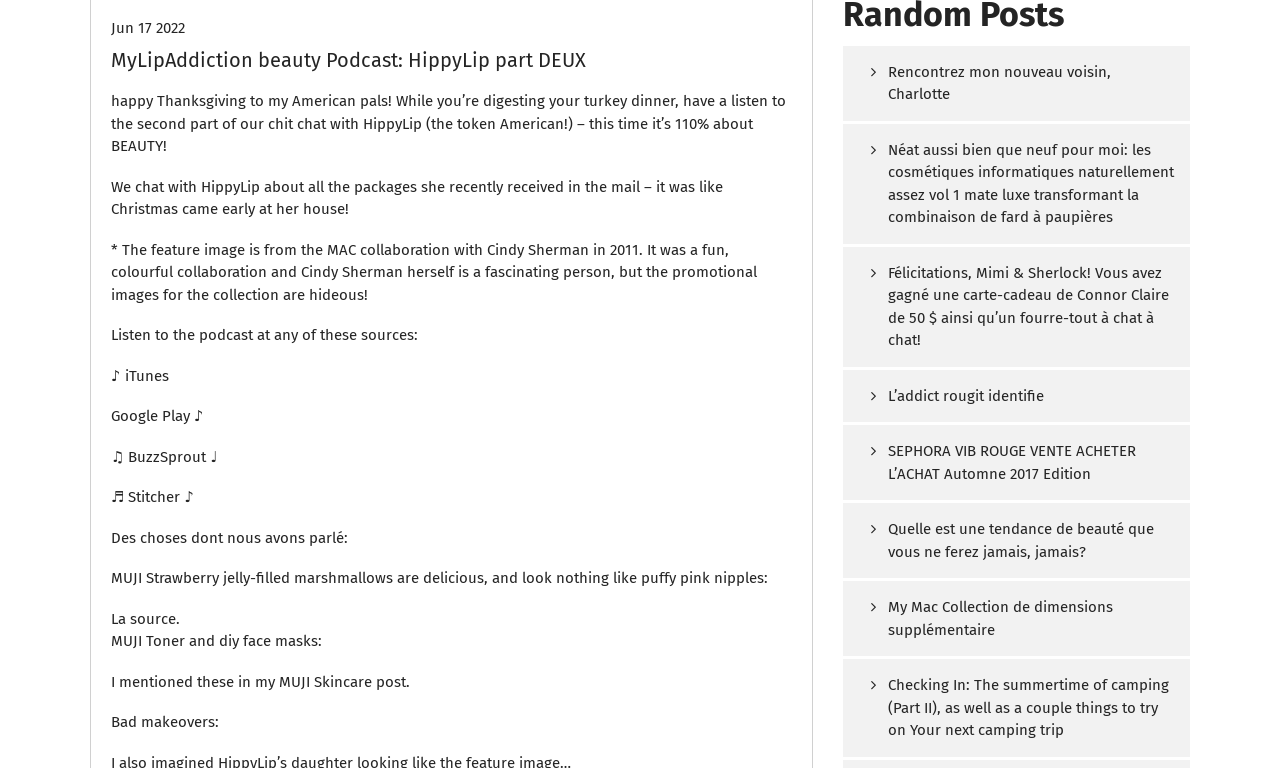Predict the bounding box coordinates of the UI element that matches this description: "L’addict rougit identifie". The coordinates should be in the format [left, top, right, bottom] with each value between 0 and 1.

[0.659, 0.482, 0.93, 0.55]